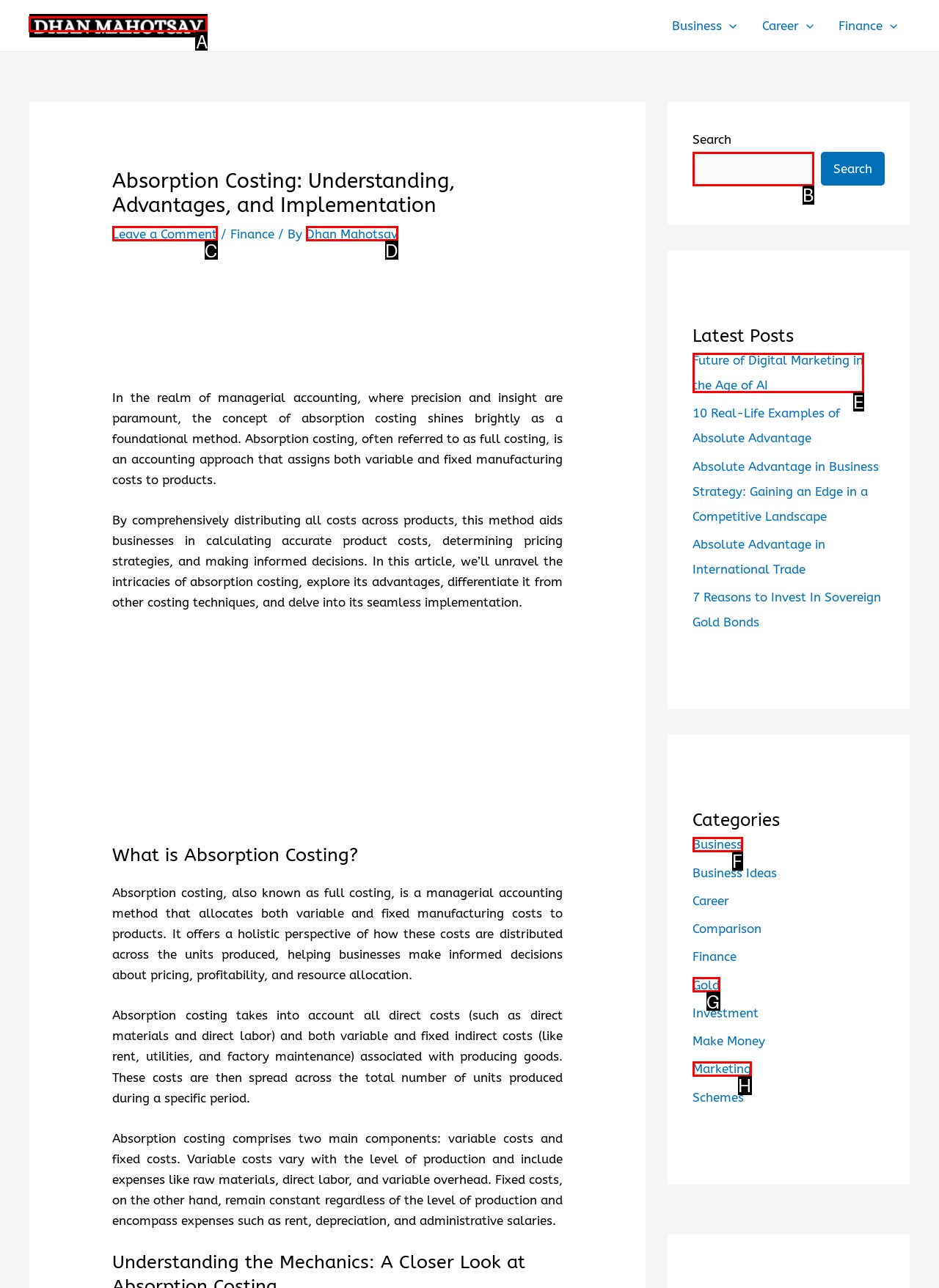Select the correct UI element to complete the task: Click the Dhan Mahotsav Logo
Please provide the letter of the chosen option.

A